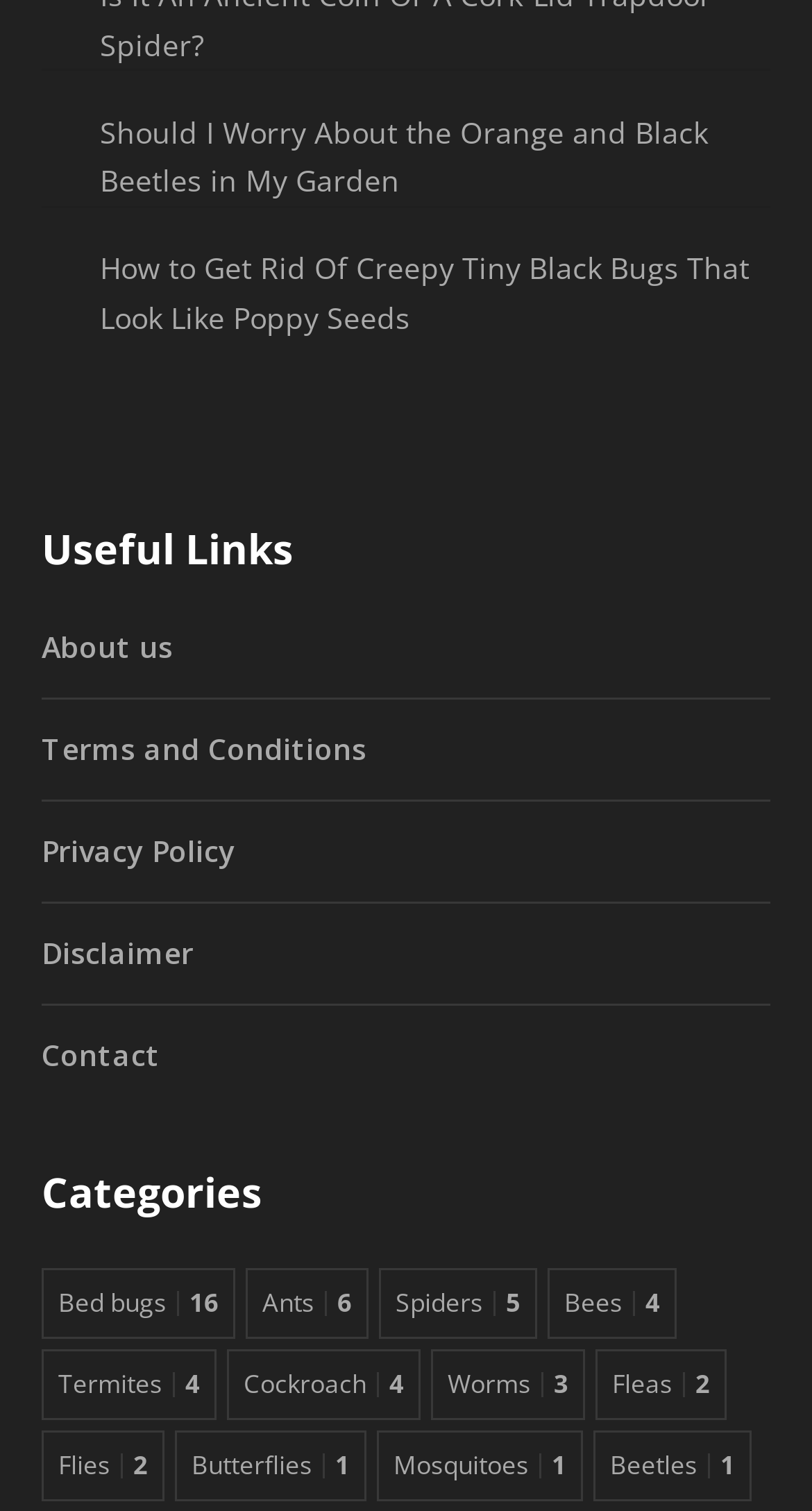Use a single word or phrase to respond to the question:
How many categories are listed on this webpage?

9